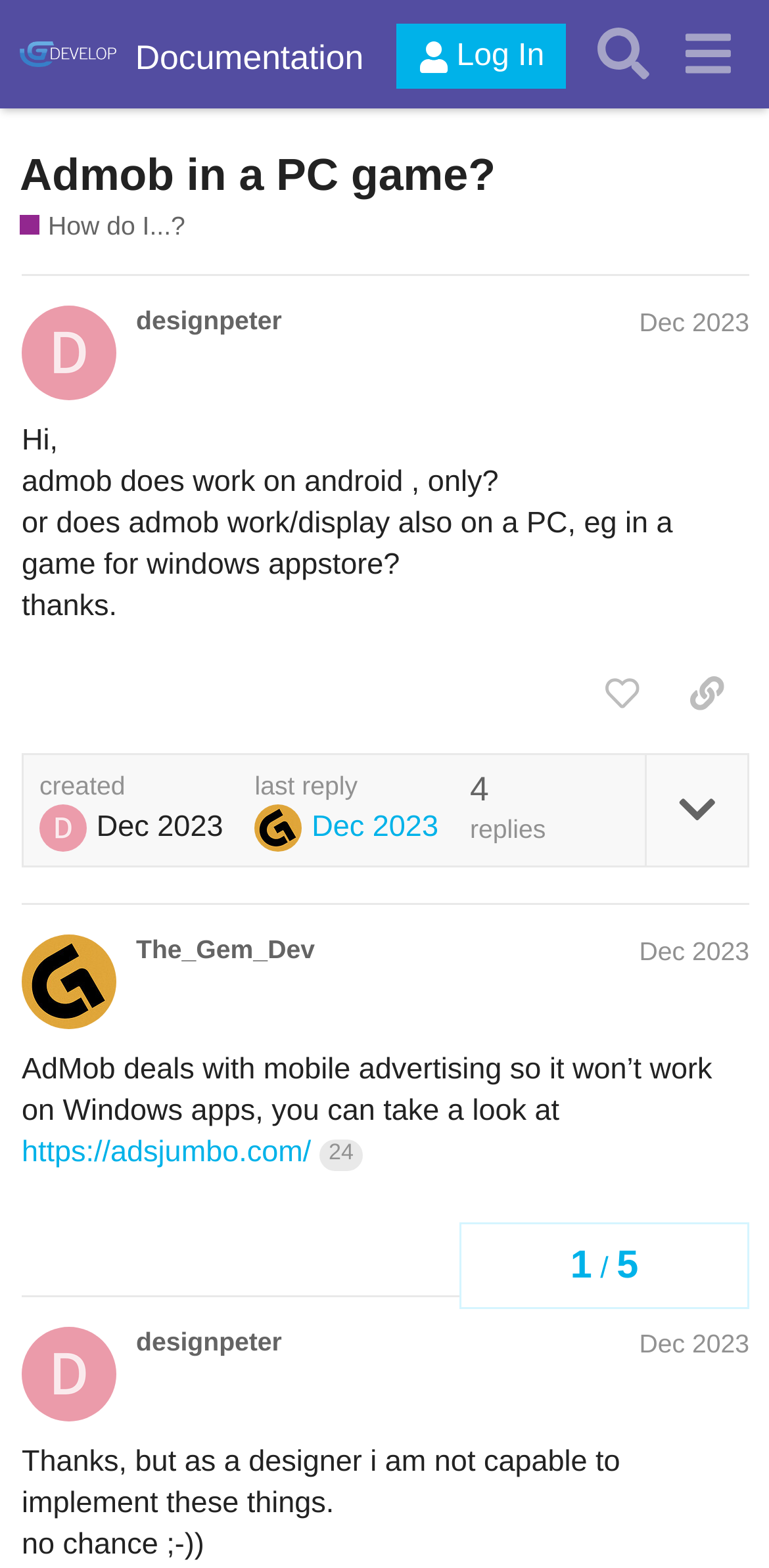Identify the bounding box coordinates of the part that should be clicked to carry out this instruction: "Search for topics".

[0.755, 0.008, 0.865, 0.061]